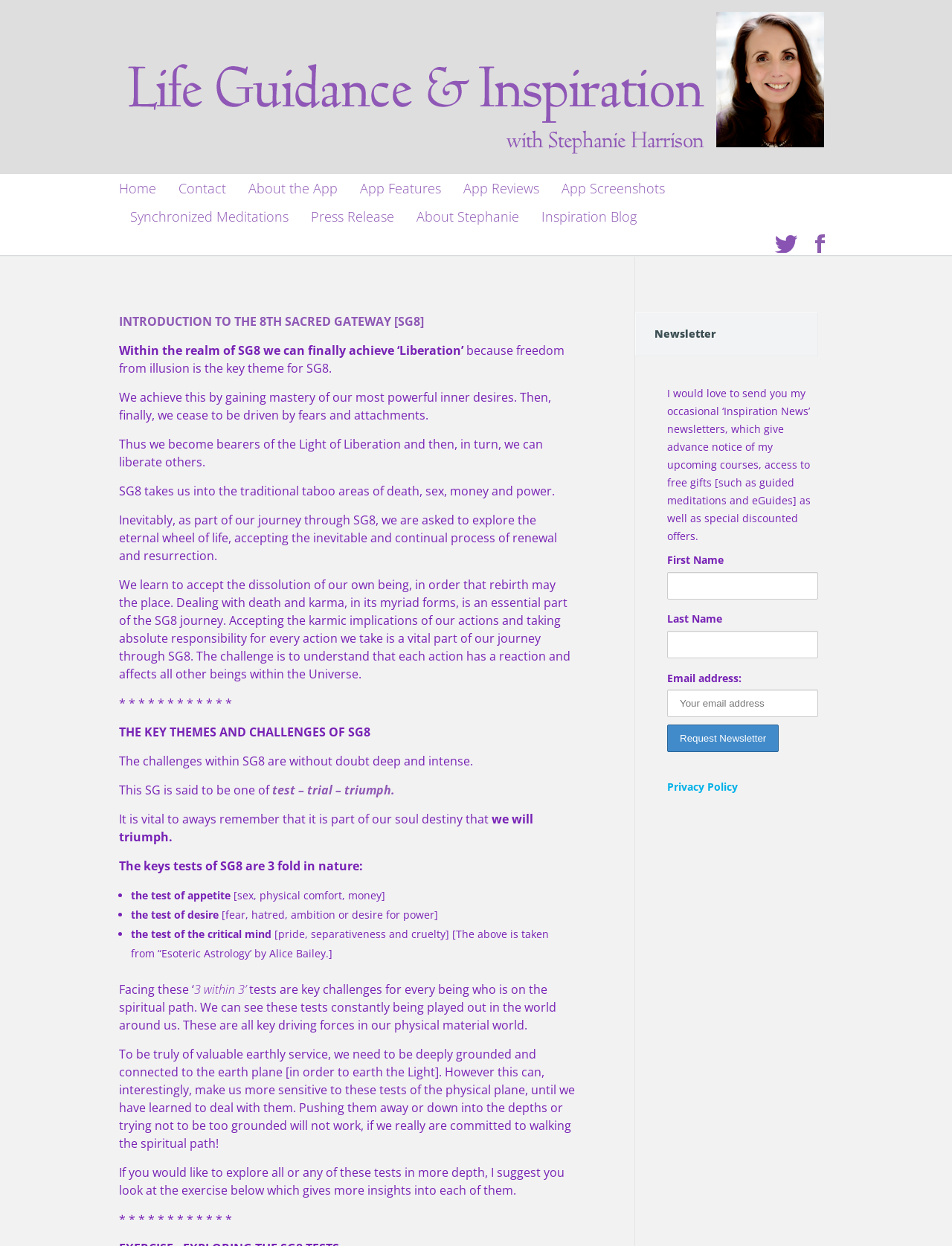Select the bounding box coordinates of the element I need to click to carry out the following instruction: "Click the 'Request Newsletter' button".

[0.701, 0.581, 0.818, 0.603]